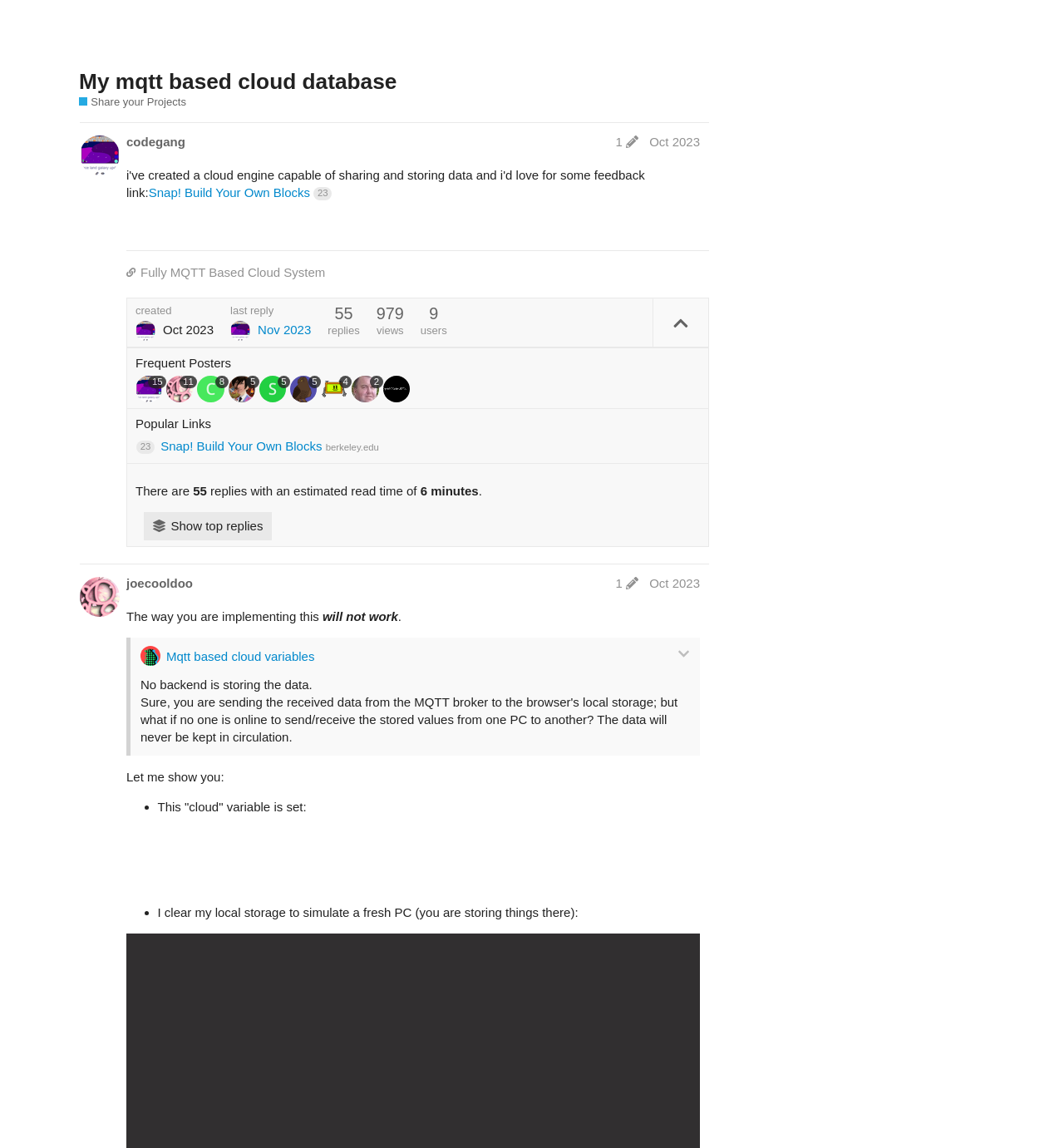Provide a thorough description of the webpage's content and layout.

This webpage appears to be a forum discussion page, specifically the "Share your Projects" section of the Snap! Forum. At the top, there is a header section with links to "Snap! Forum", "Home", "Run Snap!", and a login/search button. Below this, there is a title "My mqtt based cloud database" with a link to the same title.

The main content of the page is a list of 5 posts, each with a heading that includes the username of the poster, the date, and sometimes additional information. Each post has a region with a heading, followed by the post content, which may include text, links, and images. Some posts have replies, which are indicated by a "This post has [number] replies" button.

The posts are arranged in a vertical list, with the most recent post at the top. Each post has a similar structure, with the username and date at the top, followed by the post content. Some posts have additional features, such as a "go to the quoted post" link or a "post edit history" button.

There are also some generic text elements throughout the page, such as "bh" and "joecooldoo", which appear to be usernames or labels. Additionally, there are some images on the page, although their content is not specified.